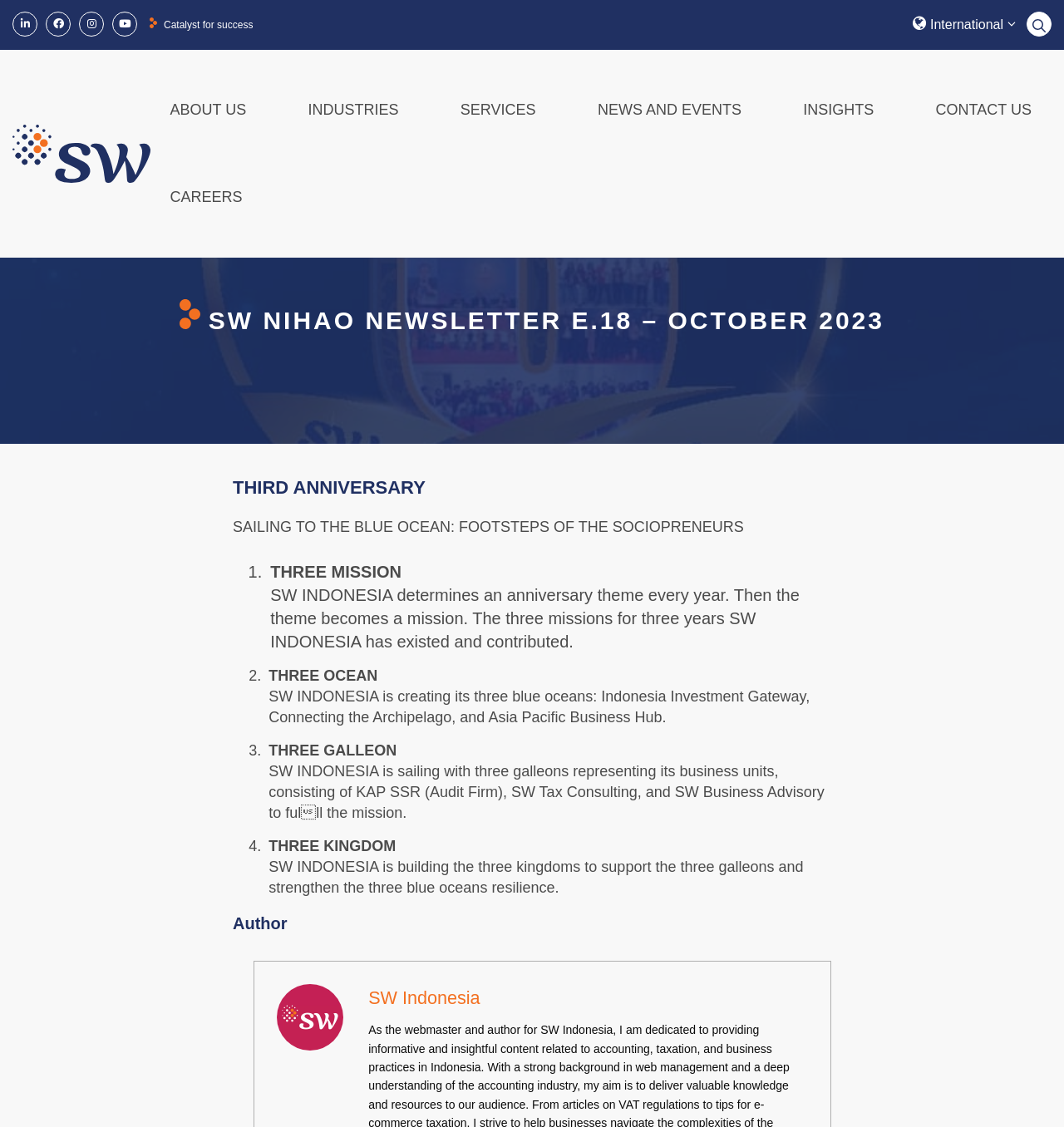Determine the bounding box coordinates of the region that needs to be clicked to achieve the task: "Open LinkedIn page".

[0.012, 0.01, 0.043, 0.032]